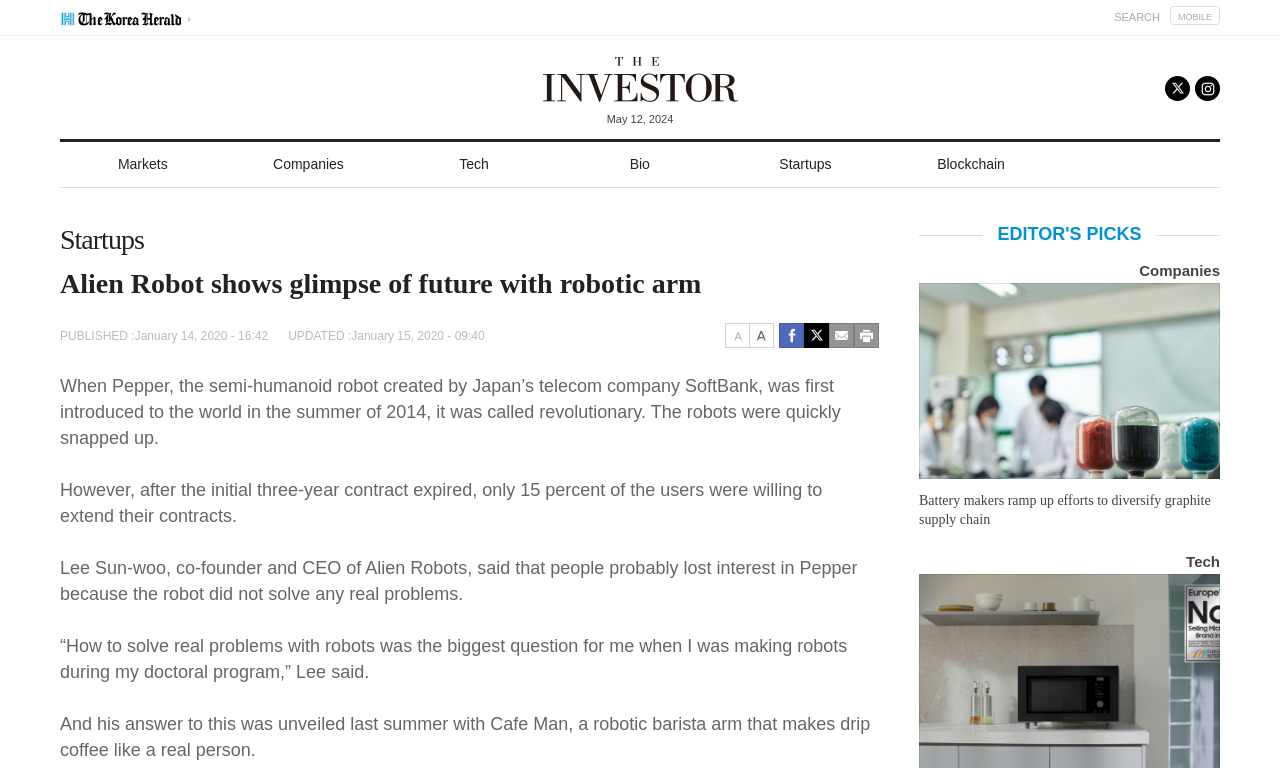Determine the bounding box coordinates of the target area to click to execute the following instruction: "go to THE INVESTOR homepage."

[0.424, 0.091, 0.576, 0.113]